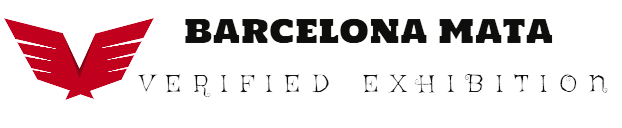What is the phrase written beneath the main title? Analyze the screenshot and reply with just one word or a short phrase.

VERIFIED EXHIBITION